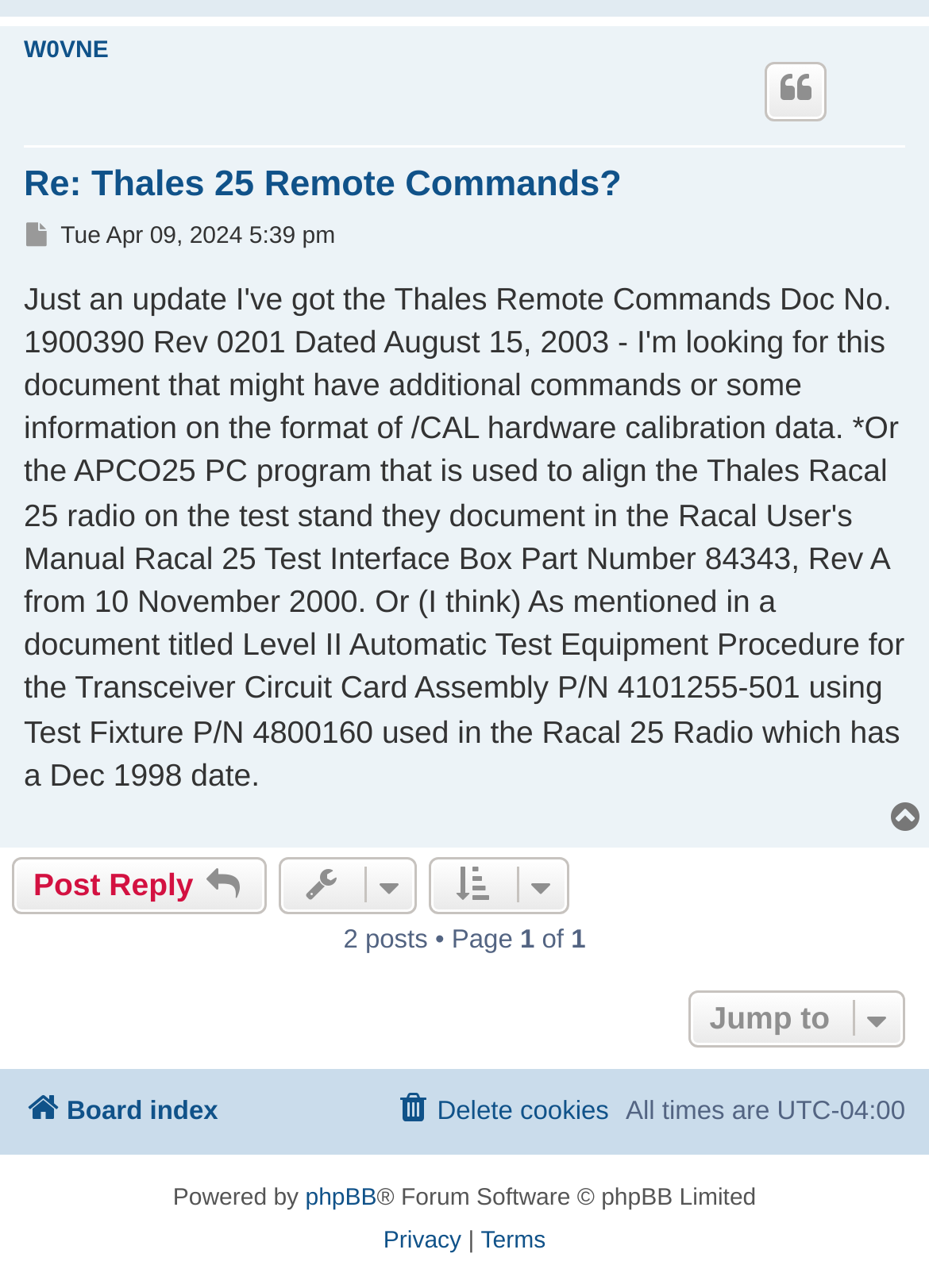Analyze the image and give a detailed response to the question:
What is the timezone of the forum?

I found the timezone of the forum by looking at the text 'All times are UTC-4' which is located at the bottom of the page.